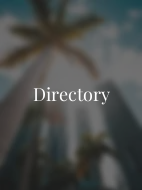Give a thorough explanation of the image.

The image features the word "Directory" prominently displayed in an elegant font, set against a backdrop of blurred palm trees and high-rise buildings. The scene captures the essence of a vibrant cityscape, likely reflecting Miami's tropical atmosphere. The soft focus adds a dreamy quality, evoking a sense of leisurely exploration. This image serves as a visual gateway to the directory section of Miami Vibes Magazine, inviting viewers to discover more about the magazine's offerings and surroundings.